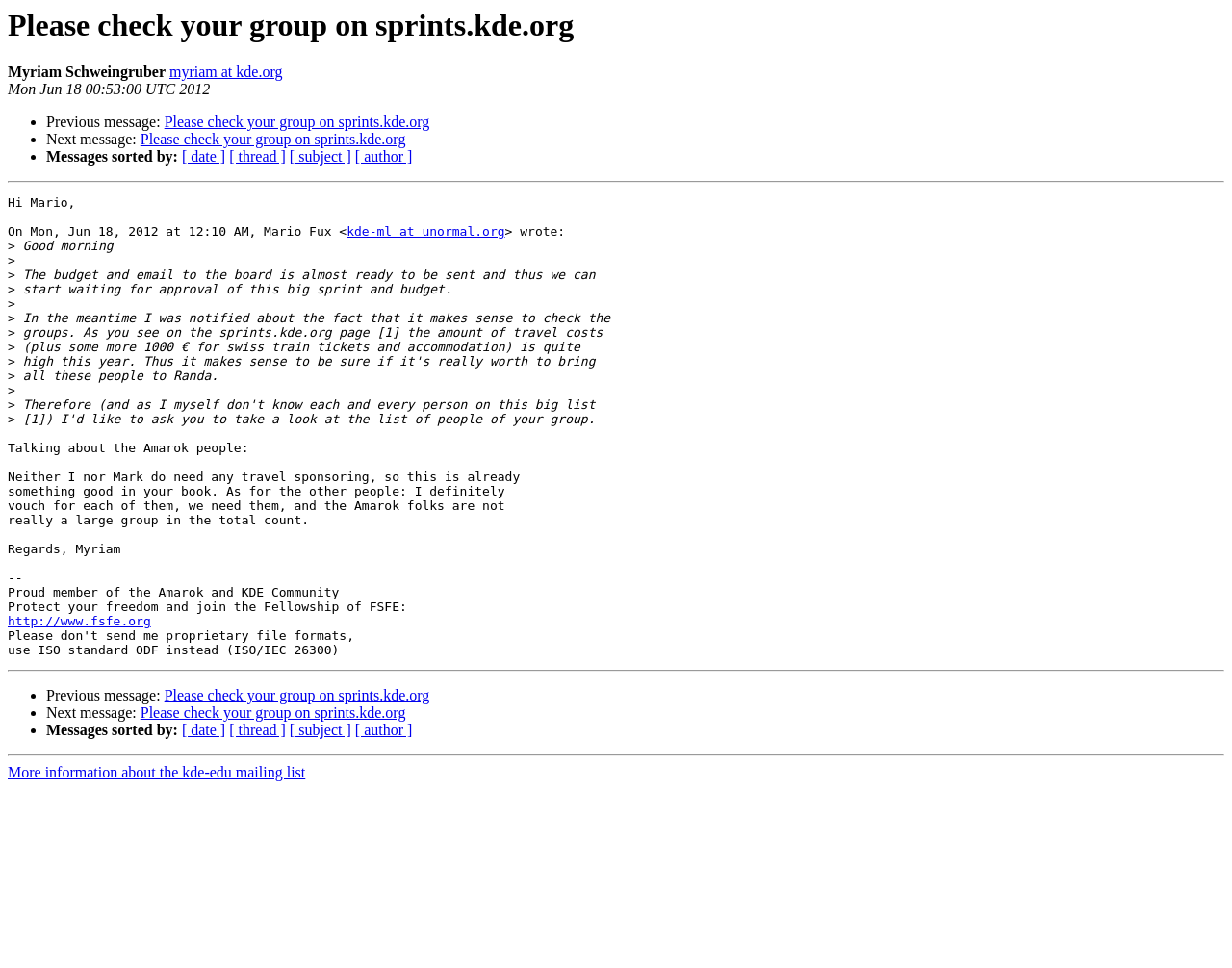Determine the bounding box coordinates of the element's region needed to click to follow the instruction: "Check previous message". Provide these coordinates as four float numbers between 0 and 1, formatted as [left, top, right, bottom].

[0.133, 0.118, 0.349, 0.135]